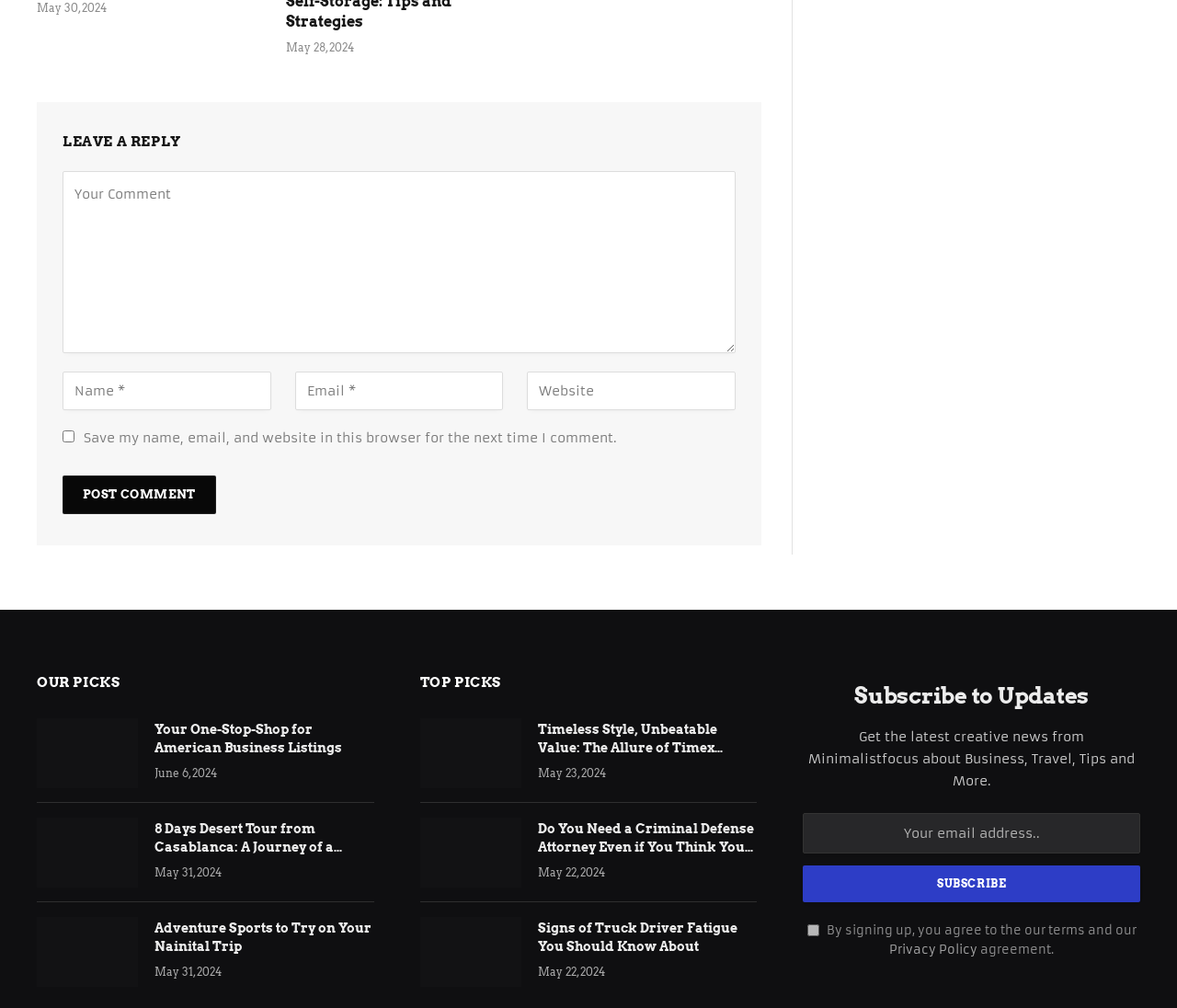For the element described, predict the bounding box coordinates as (top-left x, top-left y, bottom-right x, bottom-right y). All values should be between 0 and 1. Element description: name="EMAIL" placeholder="Your email address.."

[0.682, 0.807, 0.969, 0.847]